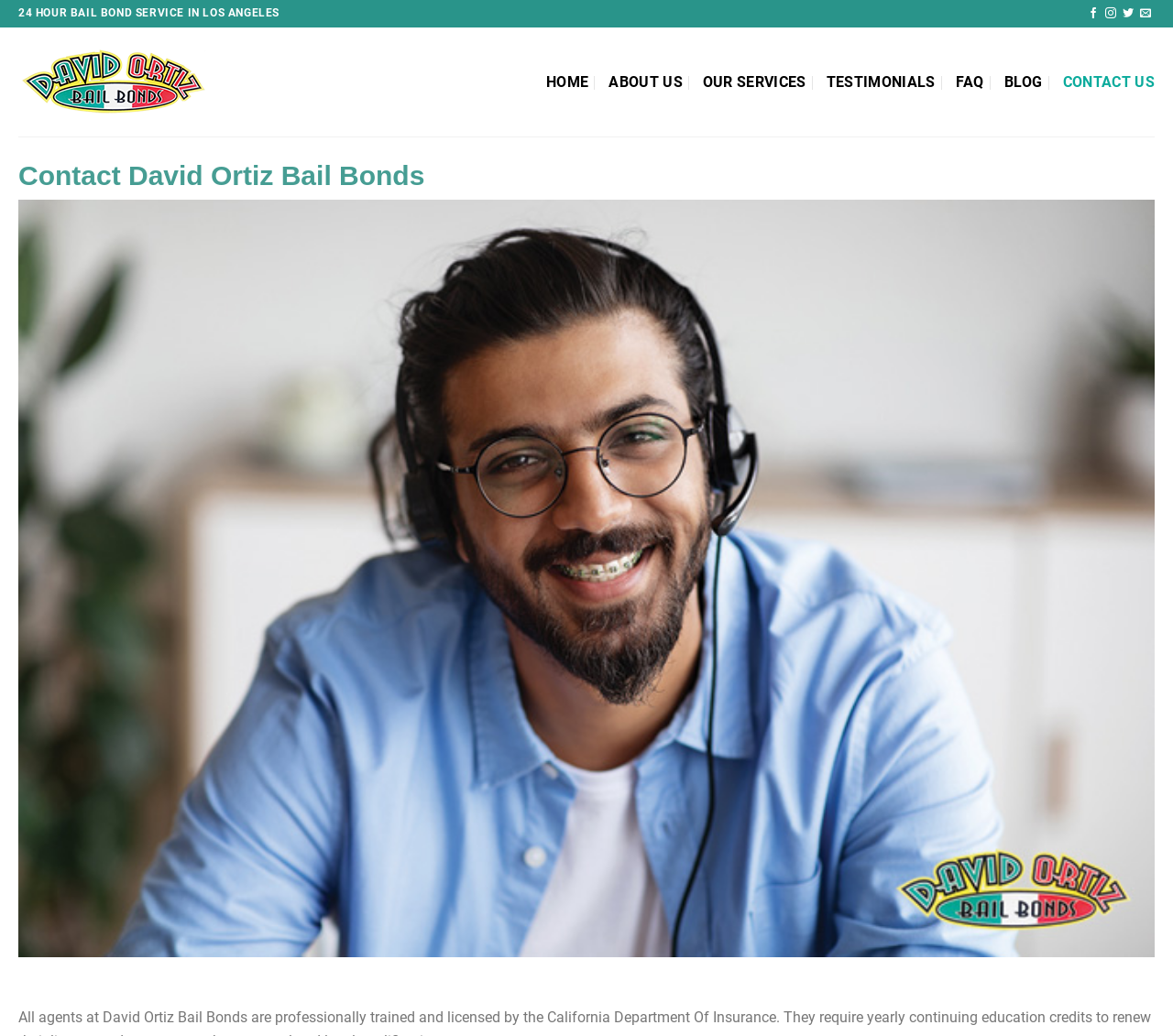Locate the UI element described as follows: "Testimonials". Return the bounding box coordinates as four float numbers between 0 and 1 in the order [left, top, right, bottom].

[0.704, 0.063, 0.797, 0.095]